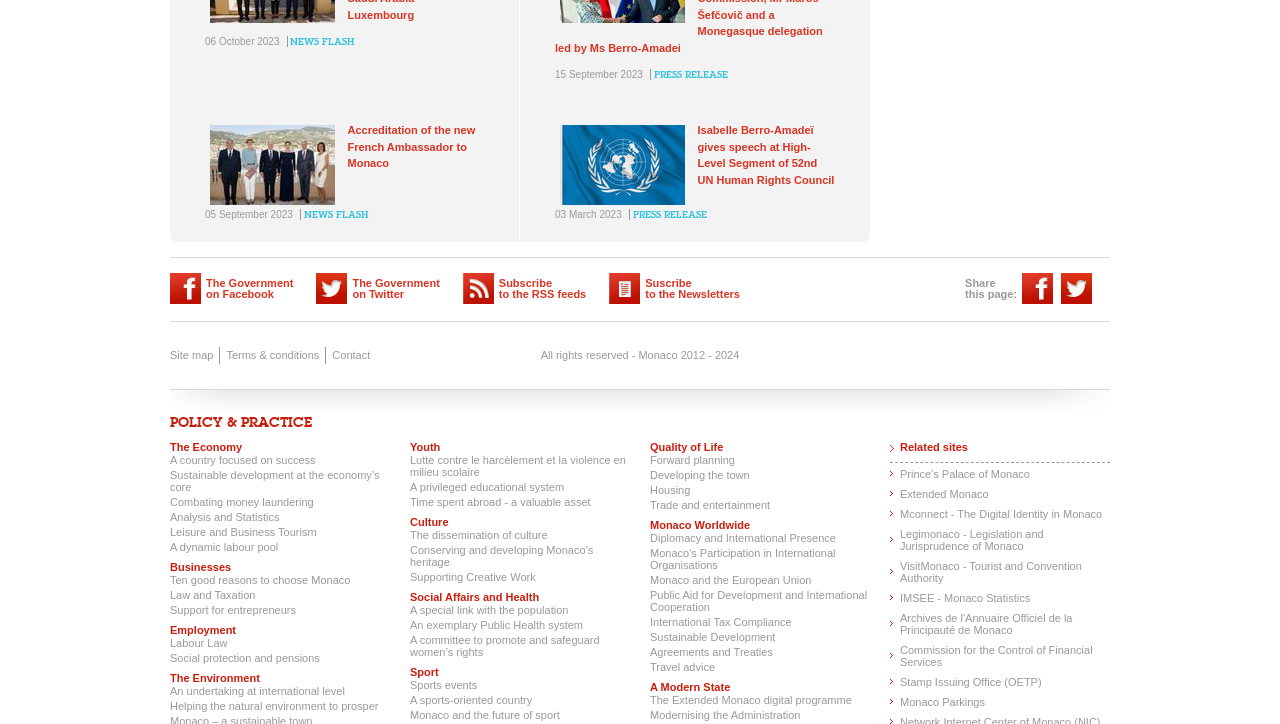Determine the bounding box of the UI component based on this description: "Mobile Batteries". The bounding box coordinates should be four float values between 0 and 1, i.e., [left, top, right, bottom].

None